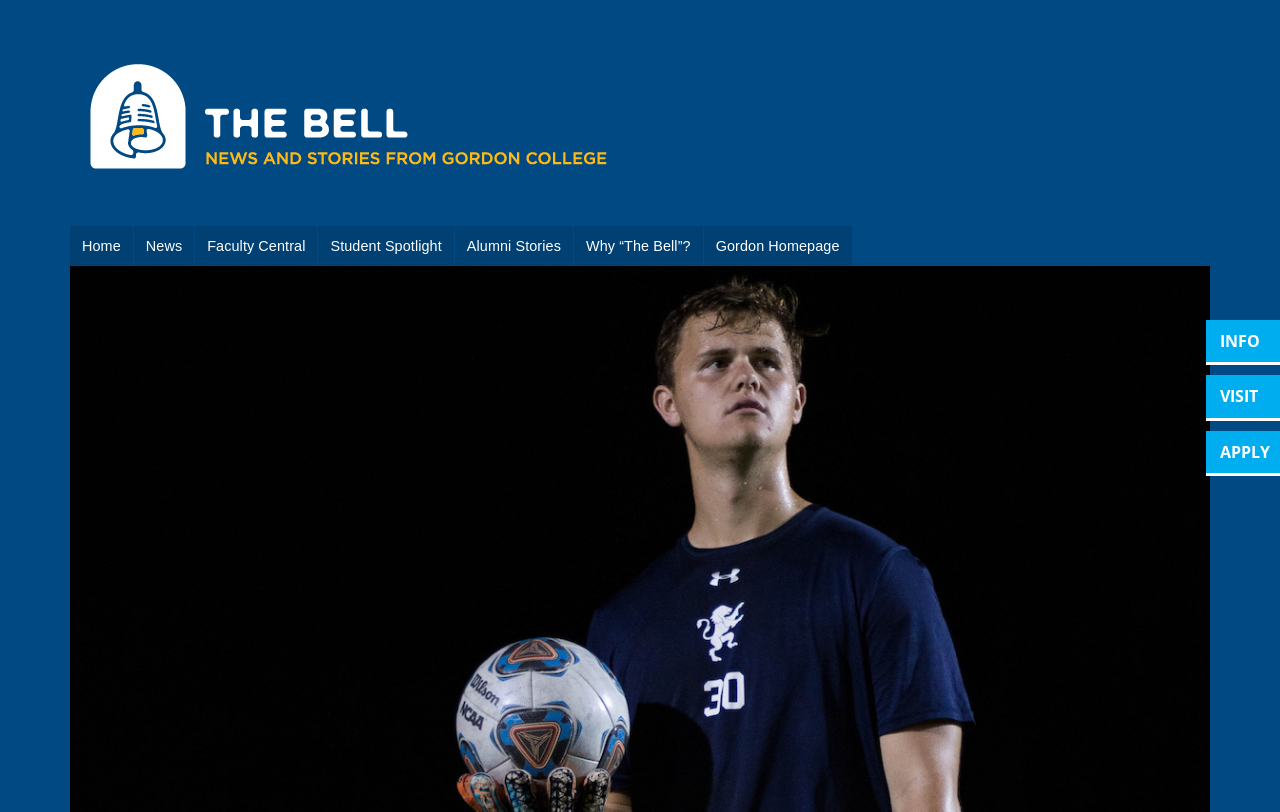How many main navigation links are there?
Provide a detailed answer to the question using information from the image.

I counted the number of links in the top navigation bar, which are 'Home', 'News', 'Faculty Central', 'Student Spotlight', 'Alumni Stories', 'Why “The Bell”?', and 'Gordon Homepage'. There are 7 links in total.